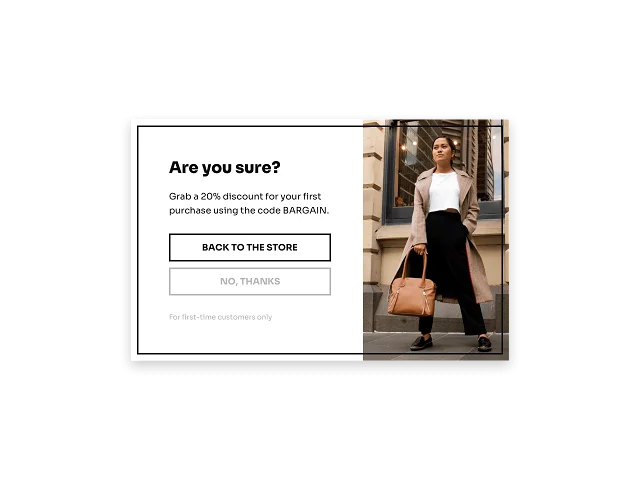Please analyze the image and give a detailed answer to the question:
How many actionable buttons are there?

The layout features two actionable buttons: 'BACK TO THE STORE' and 'NO, THANKS', allowing first-time visitors to decide whether to take advantage of the discount or continue browsing.